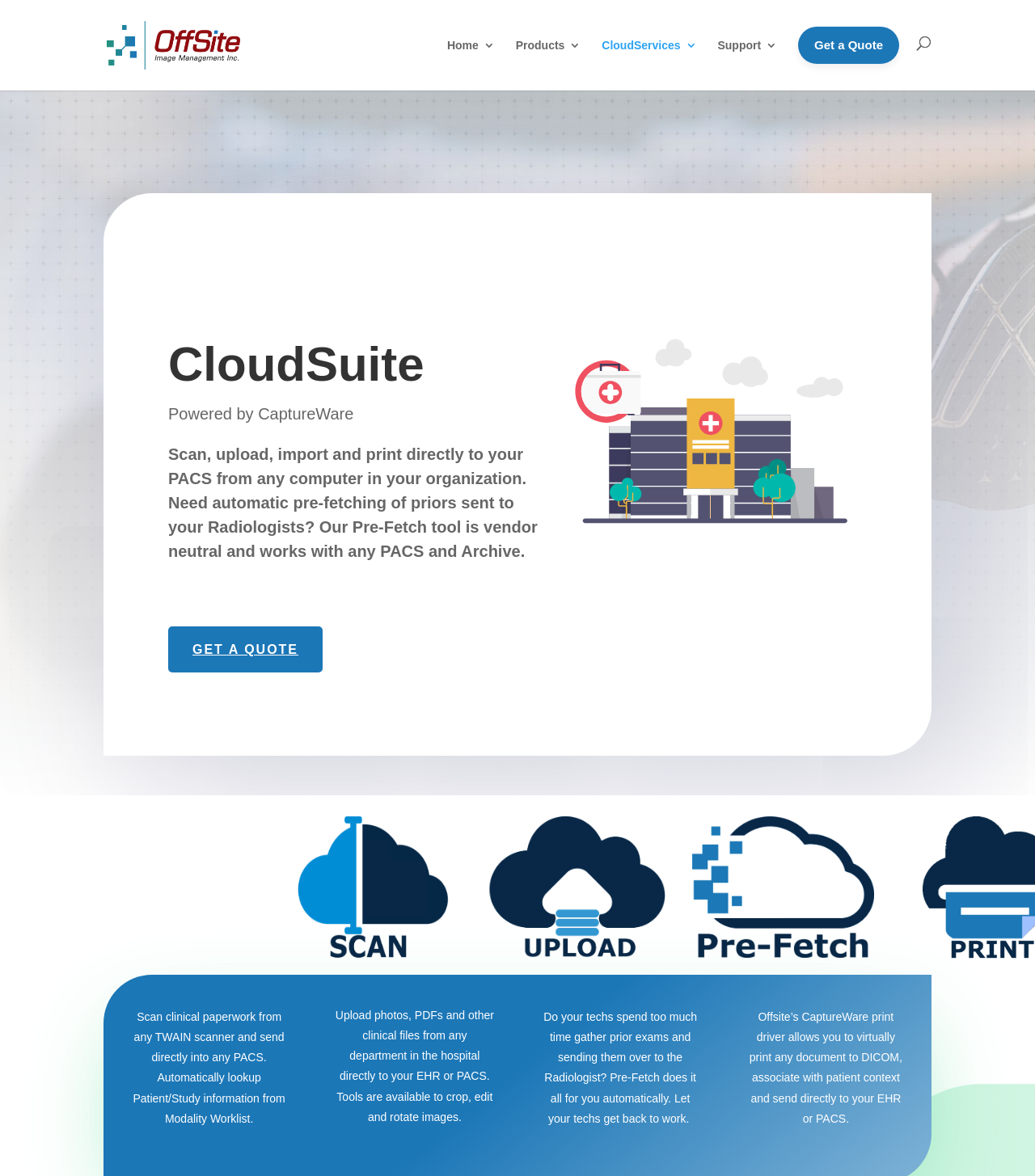Find the bounding box coordinates of the clickable element required to execute the following instruction: "Search for something". Provide the coordinates as four float numbers between 0 and 1, i.e., [left, top, right, bottom].

[0.1, 0.0, 0.9, 0.001]